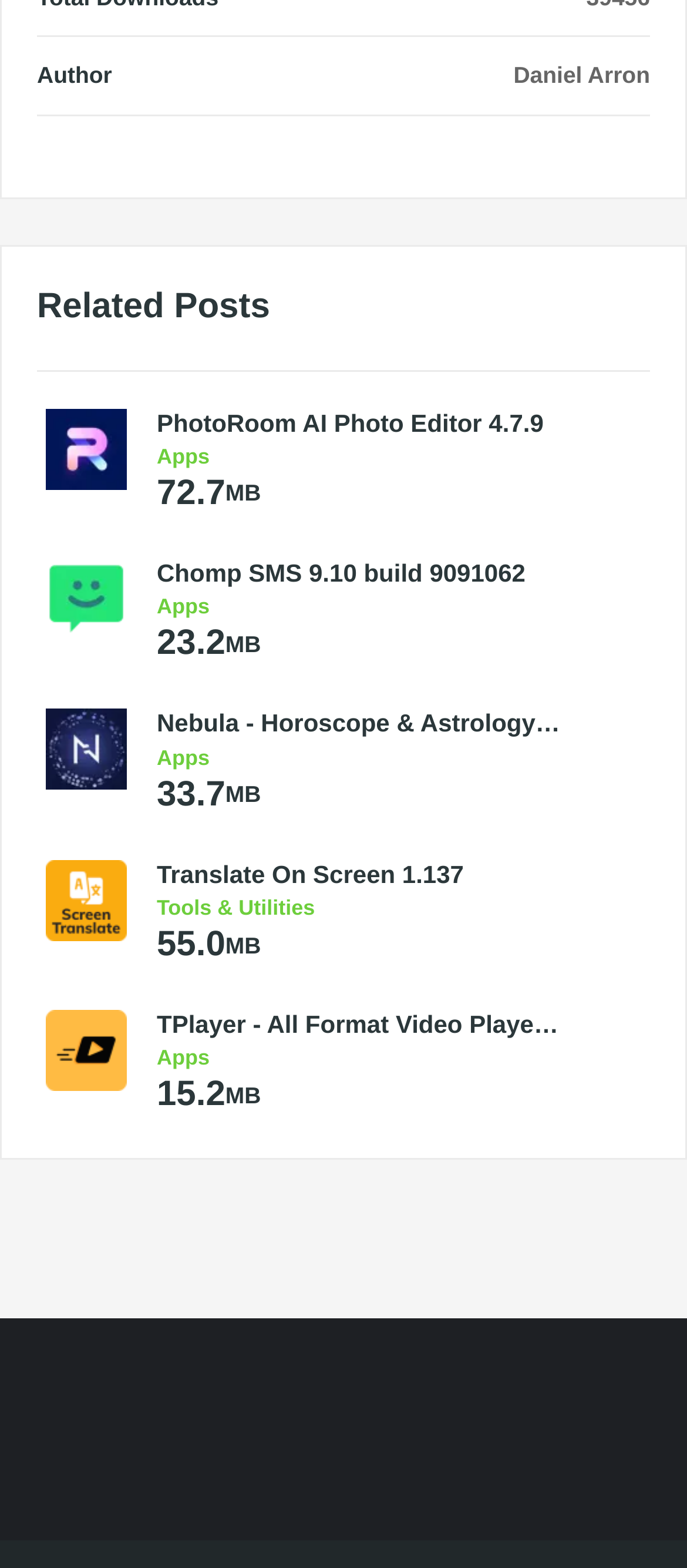What category does the 'Translate On Screen 1.137' app belong to?
Please provide a full and detailed response to the question.

I looked at the link 'Translate On Screen 1.137' and found the category 'Tools & Utilities' next to it.